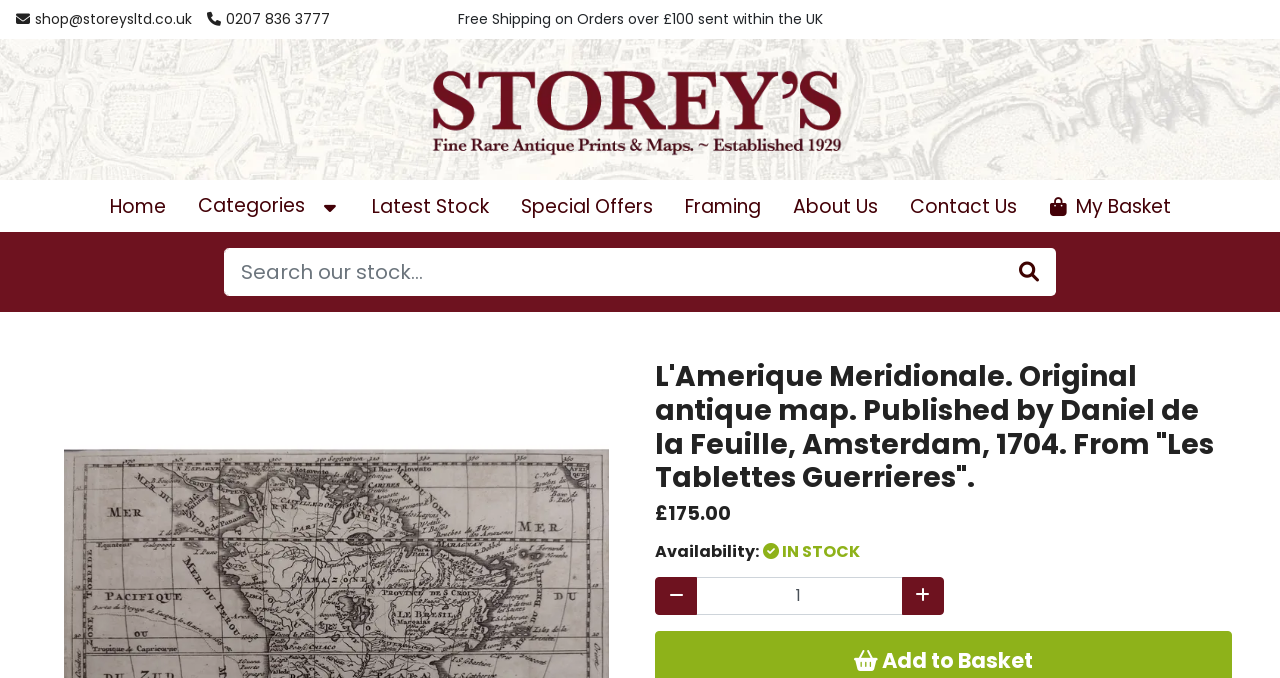Given the element description: "0207 836 3777", predict the bounding box coordinates of the UI element it refers to, using four float numbers between 0 and 1, i.e., [left, top, right, bottom].

[0.155, 0.012, 0.263, 0.046]